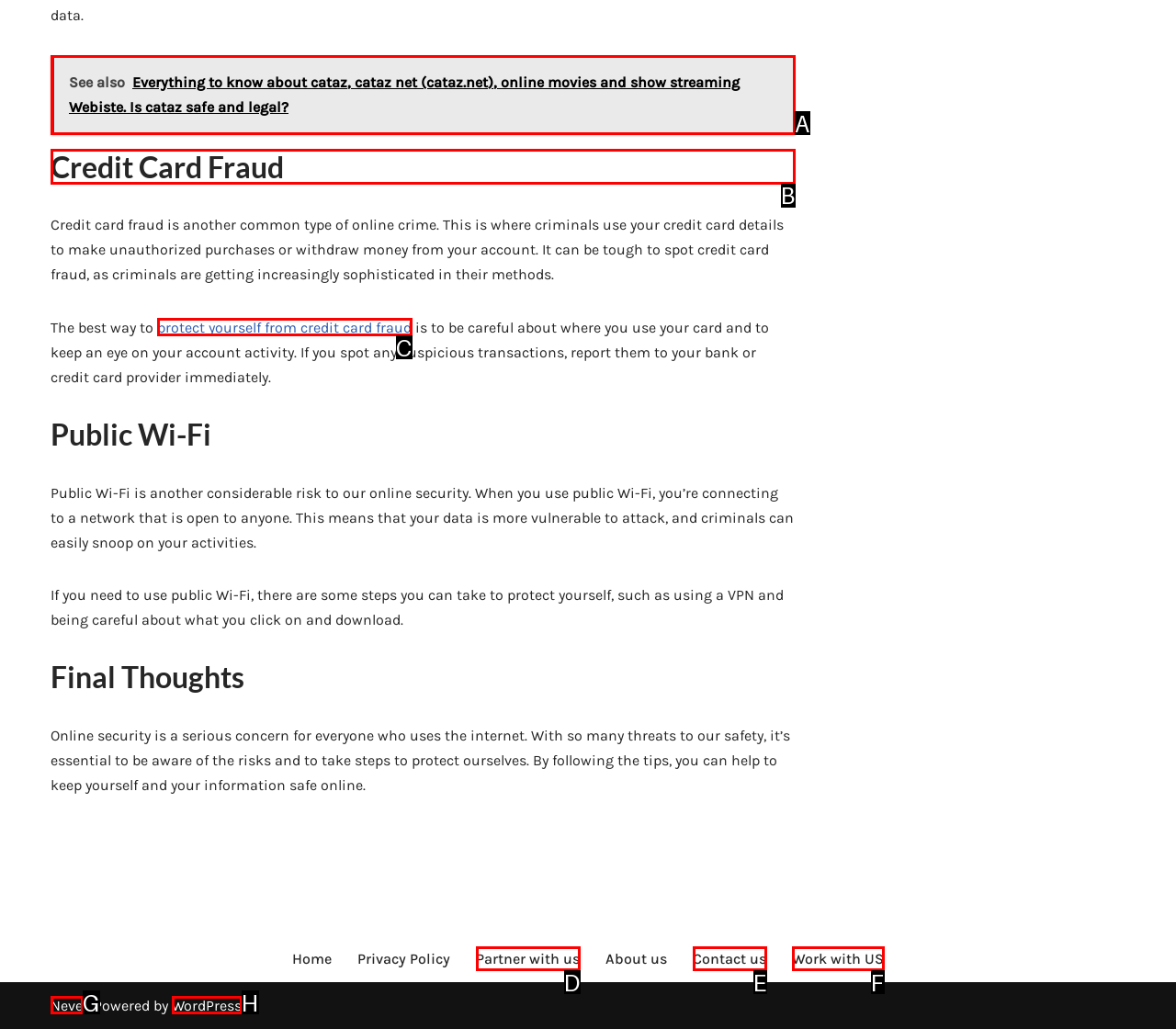Select the letter of the UI element you need to click on to fulfill this task: Learn about credit card fraud. Write down the letter only.

B